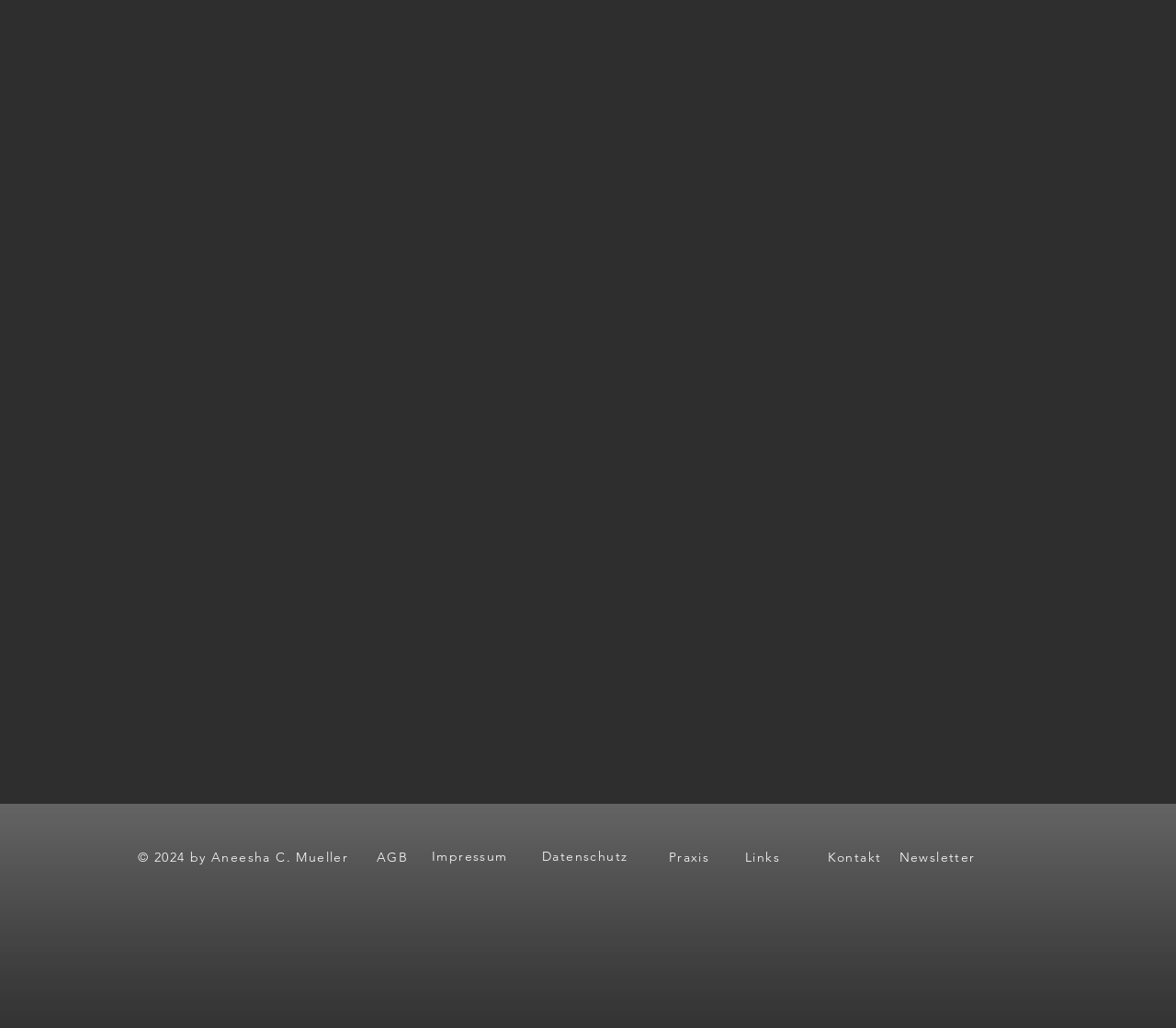Please mark the clickable region by giving the bounding box coordinates needed to complete this instruction: "follow Nature my Goddess on social media".

[0.445, 0.967, 0.548, 0.991]